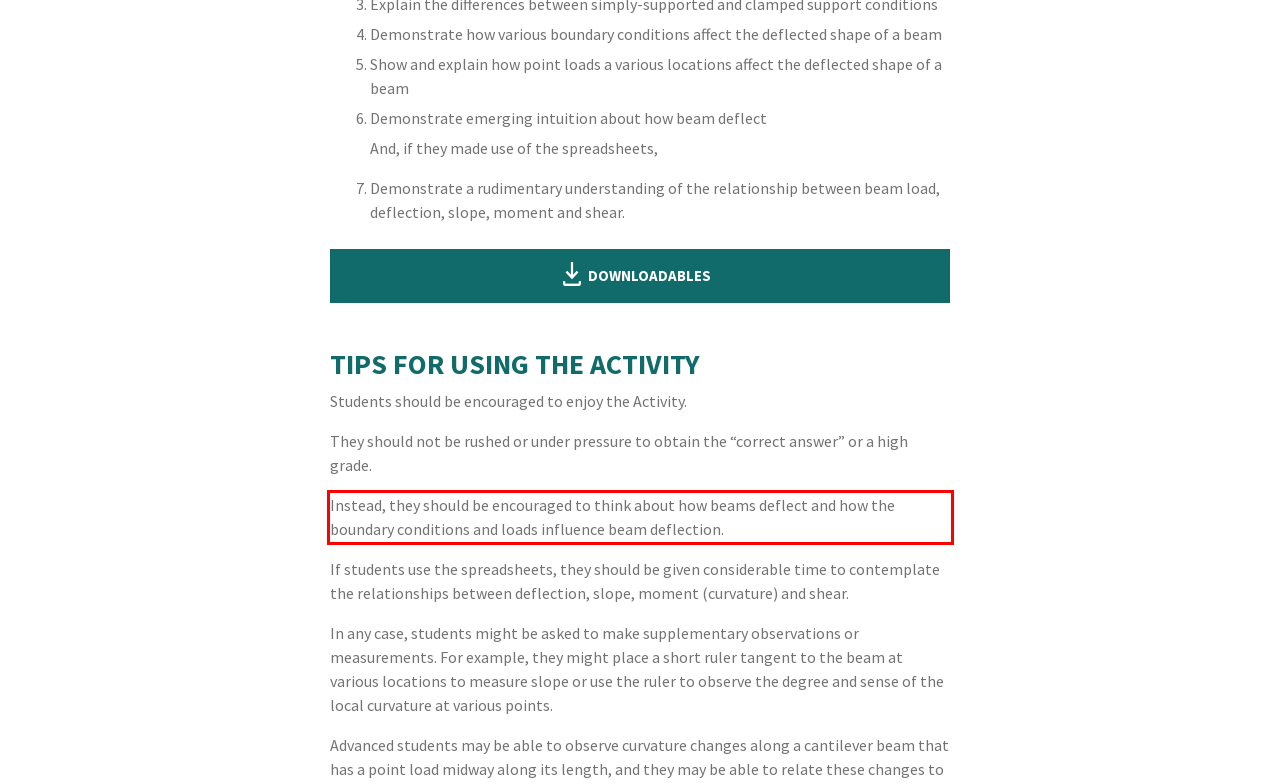In the screenshot of the webpage, find the red bounding box and perform OCR to obtain the text content restricted within this red bounding box.

Instead, they should be encouraged to think about how beams deflect and how the boundary conditions and loads influence beam deflection.